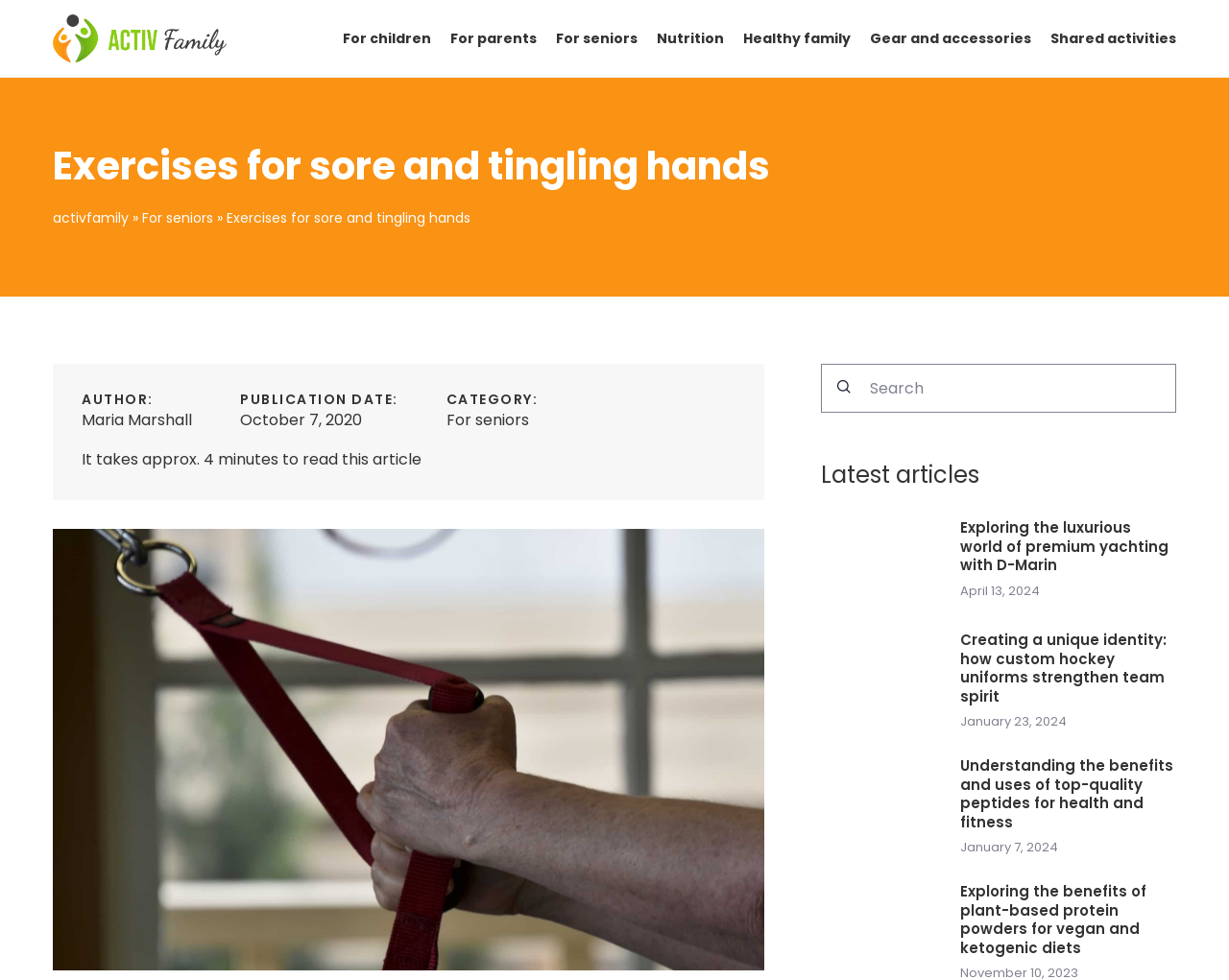Identify the bounding box coordinates of the region I need to click to complete this instruction: "Search for a topic".

[0.668, 0.371, 0.706, 0.418]